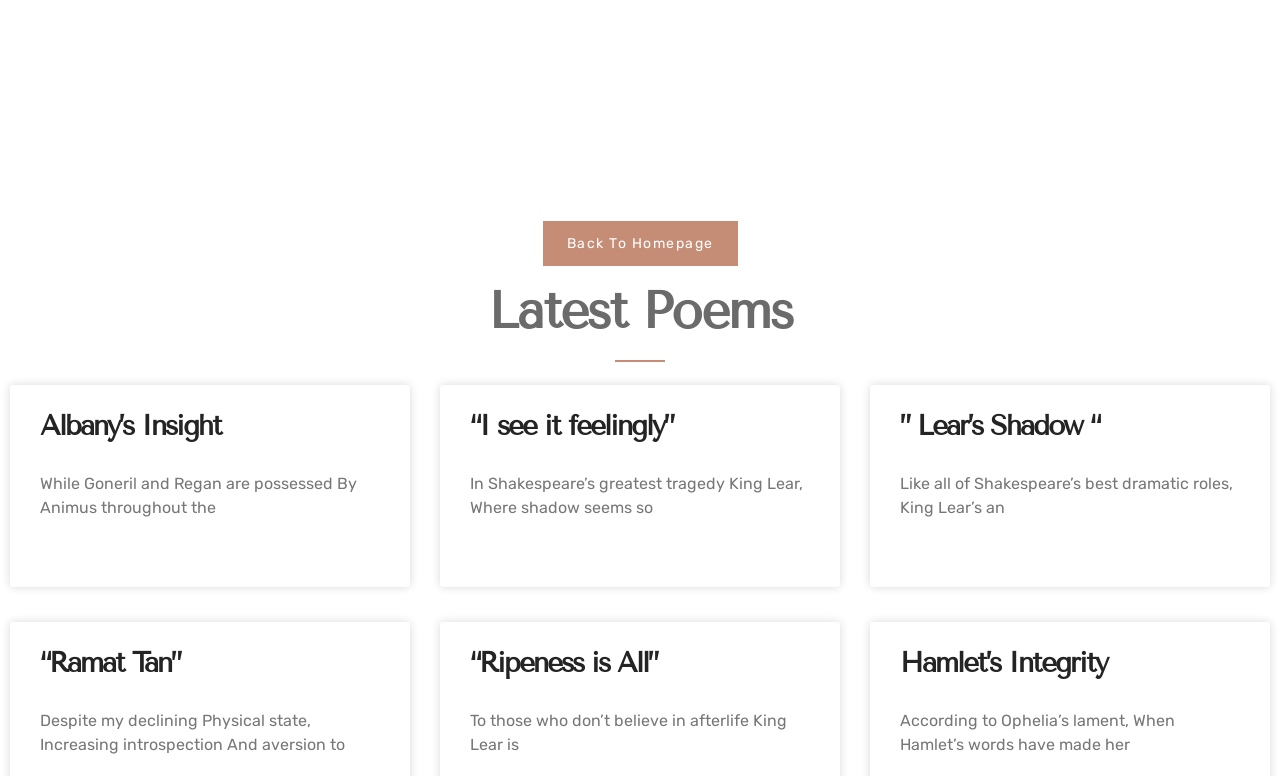Find the bounding box coordinates for the HTML element specified by: "“Ramat Tan”".

[0.031, 0.832, 0.141, 0.875]